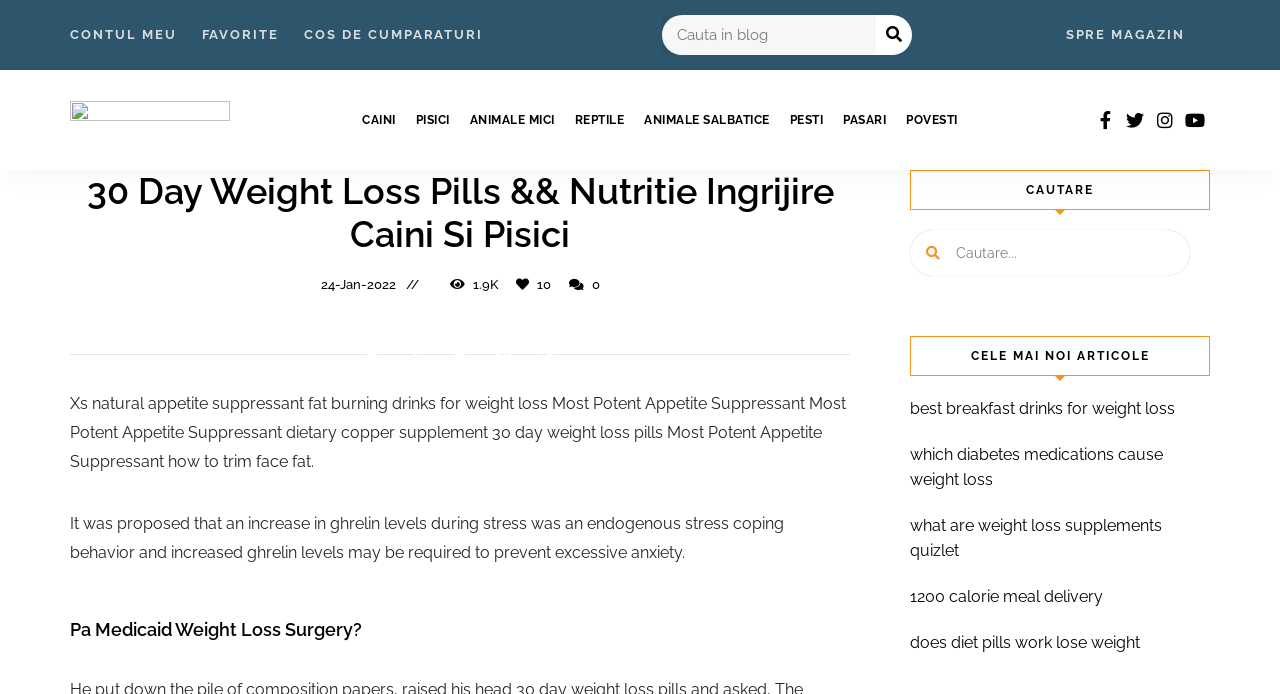Find the bounding box coordinates for the area that must be clicked to perform this action: "Click the 'About Us' link".

None